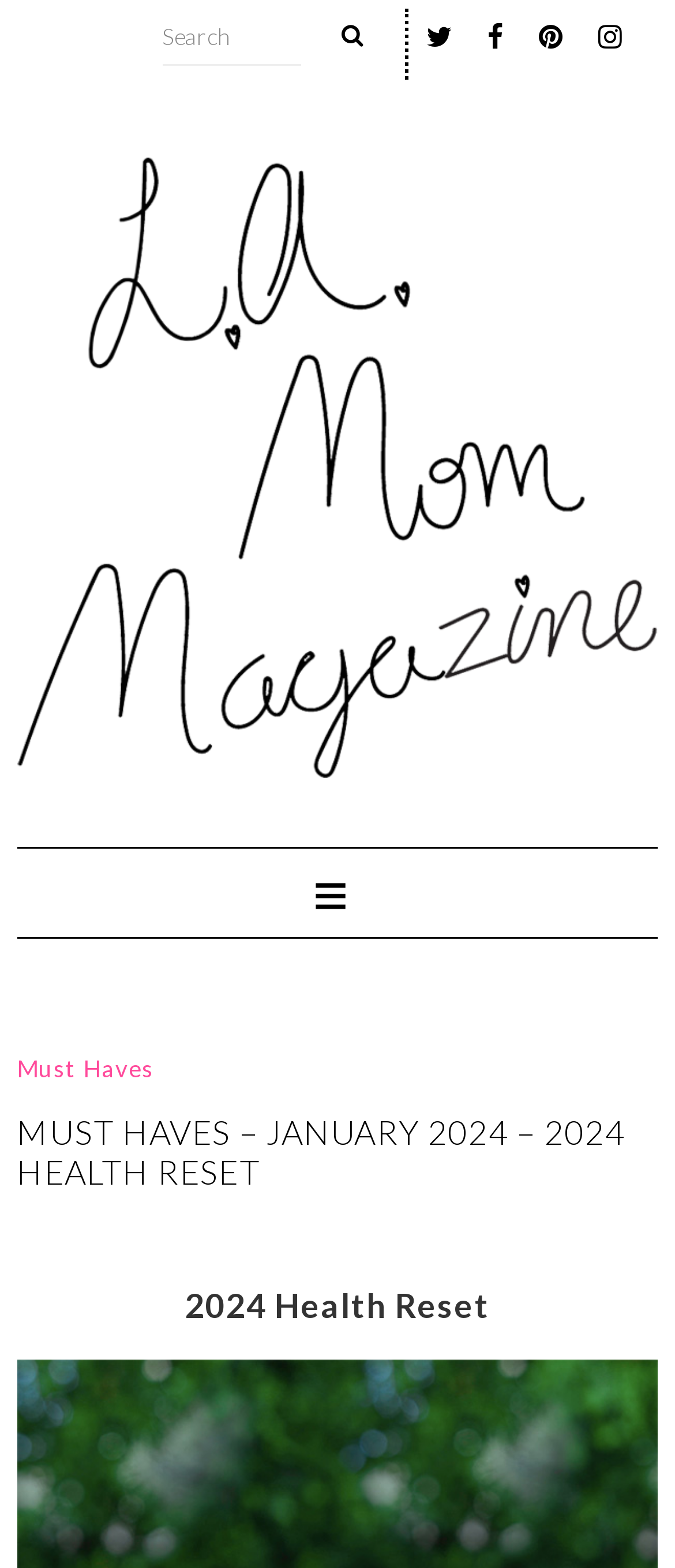From the screenshot, find the bounding box of the UI element matching this description: "Instagram". Supply the bounding box coordinates in the form [left, top, right, bottom], each a float between 0 and 1.

[0.887, 0.006, 0.924, 0.041]